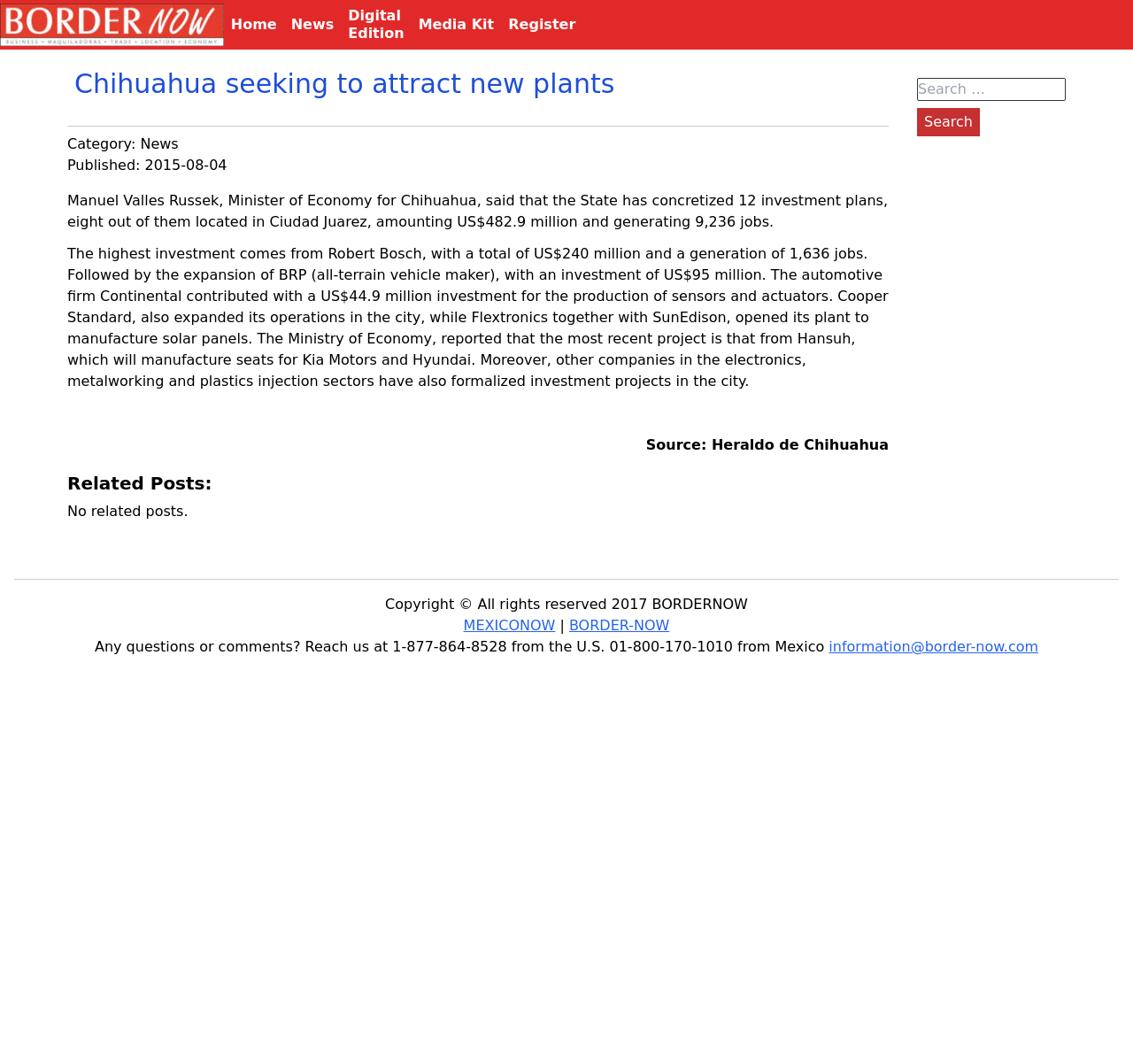Using the description "News", predict the bounding box of the relevant HTML element.

[0.124, 0.127, 0.158, 0.143]